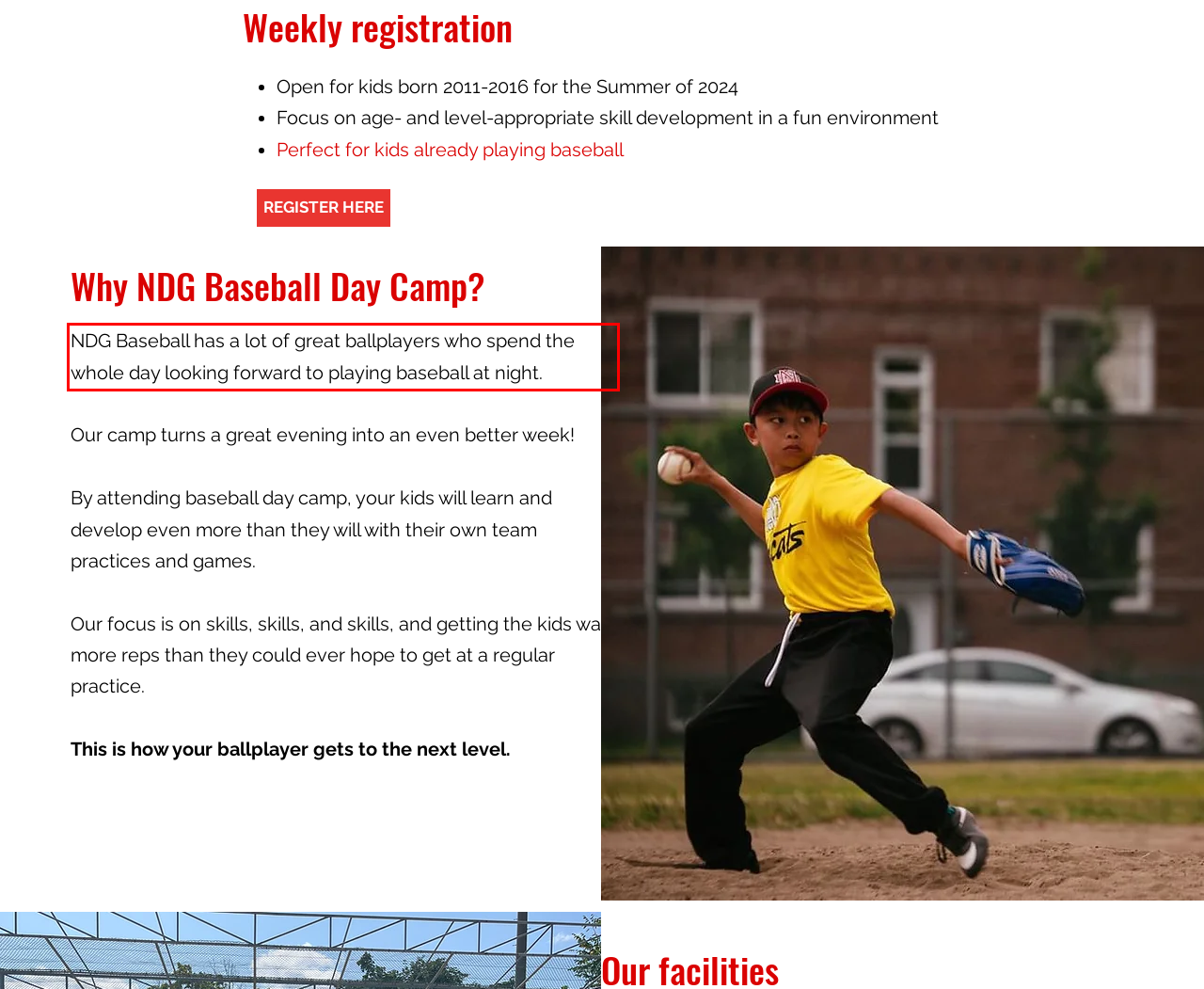With the provided screenshot of a webpage, locate the red bounding box and perform OCR to extract the text content inside it.

NDG Baseball has a lot of great ballplayers who spend the whole day looking forward to playing baseball at night.